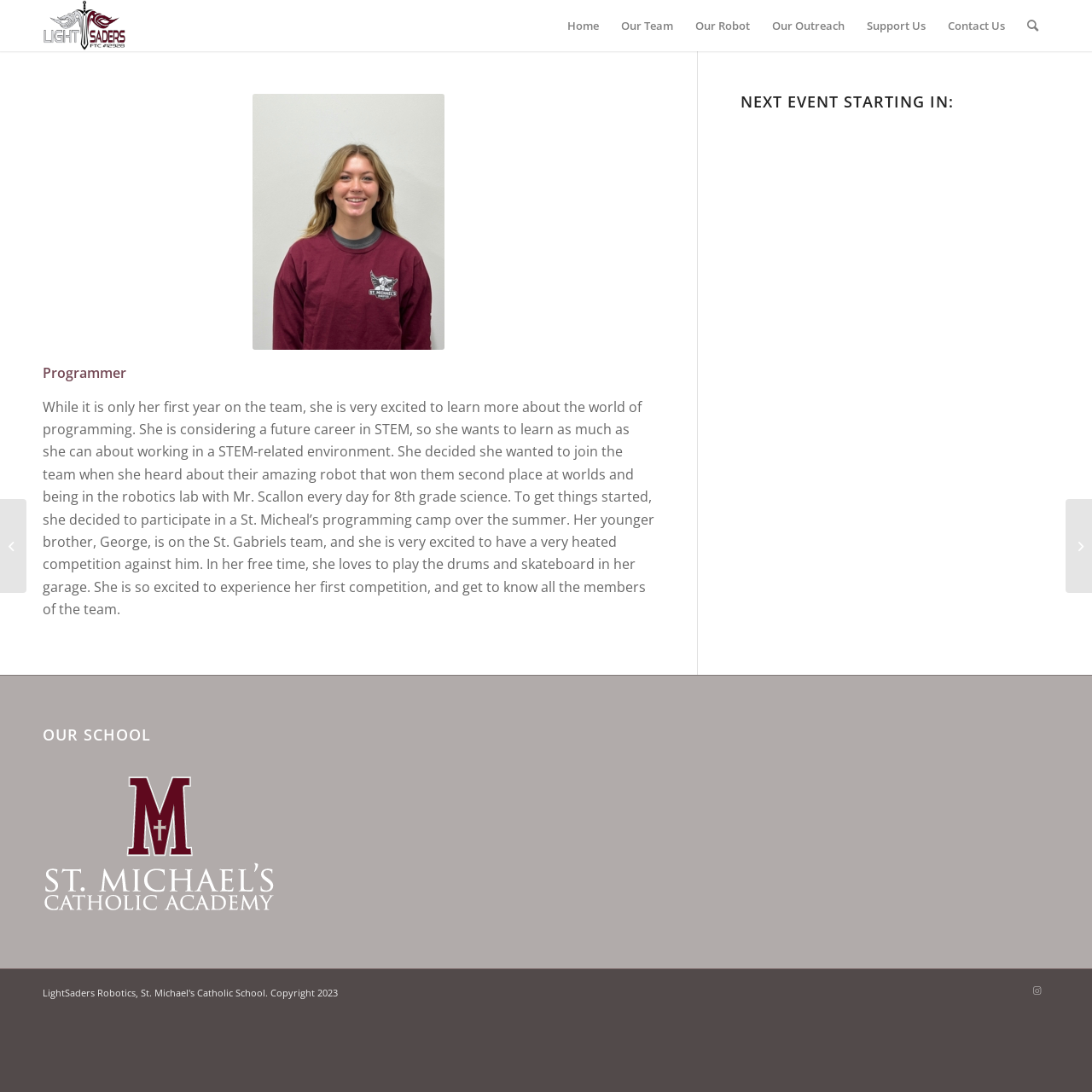Describe every aspect of the webpage comprehensively.

This webpage is about Bella Abraham, a member of the LightSaders Robotics FTC#12928 team. At the top of the page, there is a logo or image of the team, accompanied by a link to the team's page. Below the logo, there is a navigation menu with seven items: Home, Our Team, Our Robot, Our Outreach, Support Us, Contact Us, and Search.

The main content of the page is divided into two sections. On the left, there is a section about Bella Abraham, a programmer on the team. Her profile includes a photo, a brief description of her background and interests, and a longer text about her experience and goals. The text describes her excitement to learn about programming and her aspirations for a career in STEM.

On the right side of the page, there is a section with a heading "NEXT EVENT STARTING IN:" and a countdown timer. Below this section, there is a heading "OUR SCHOOL" and a link to an Instagram page.

At the bottom of the page, there are two links: one to William Robertson's page and another to a page about the 2021-2022 World Championship in Houston, TX. There is also a link to Instagram in the footer section.